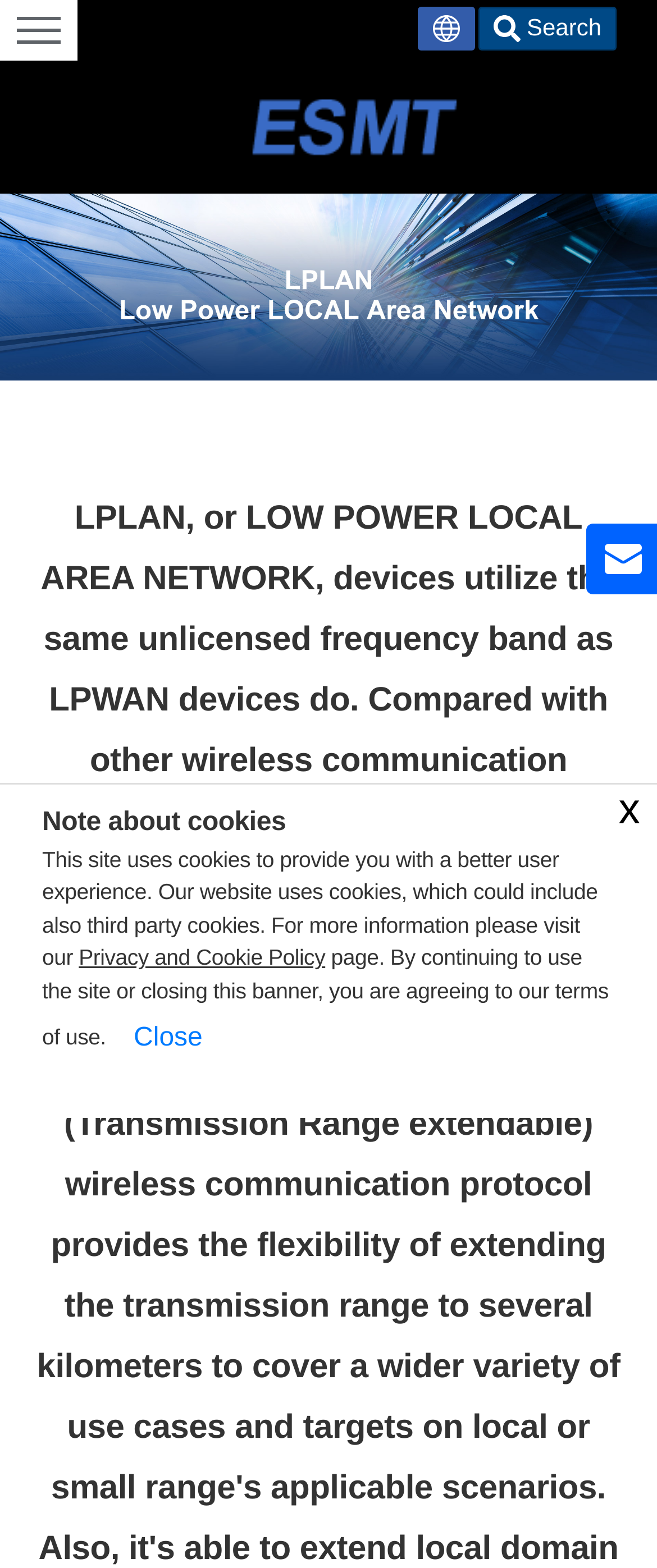Identify the bounding box of the UI element that matches this description: "Privacy and Cookie Policy".

[0.12, 0.602, 0.495, 0.618]